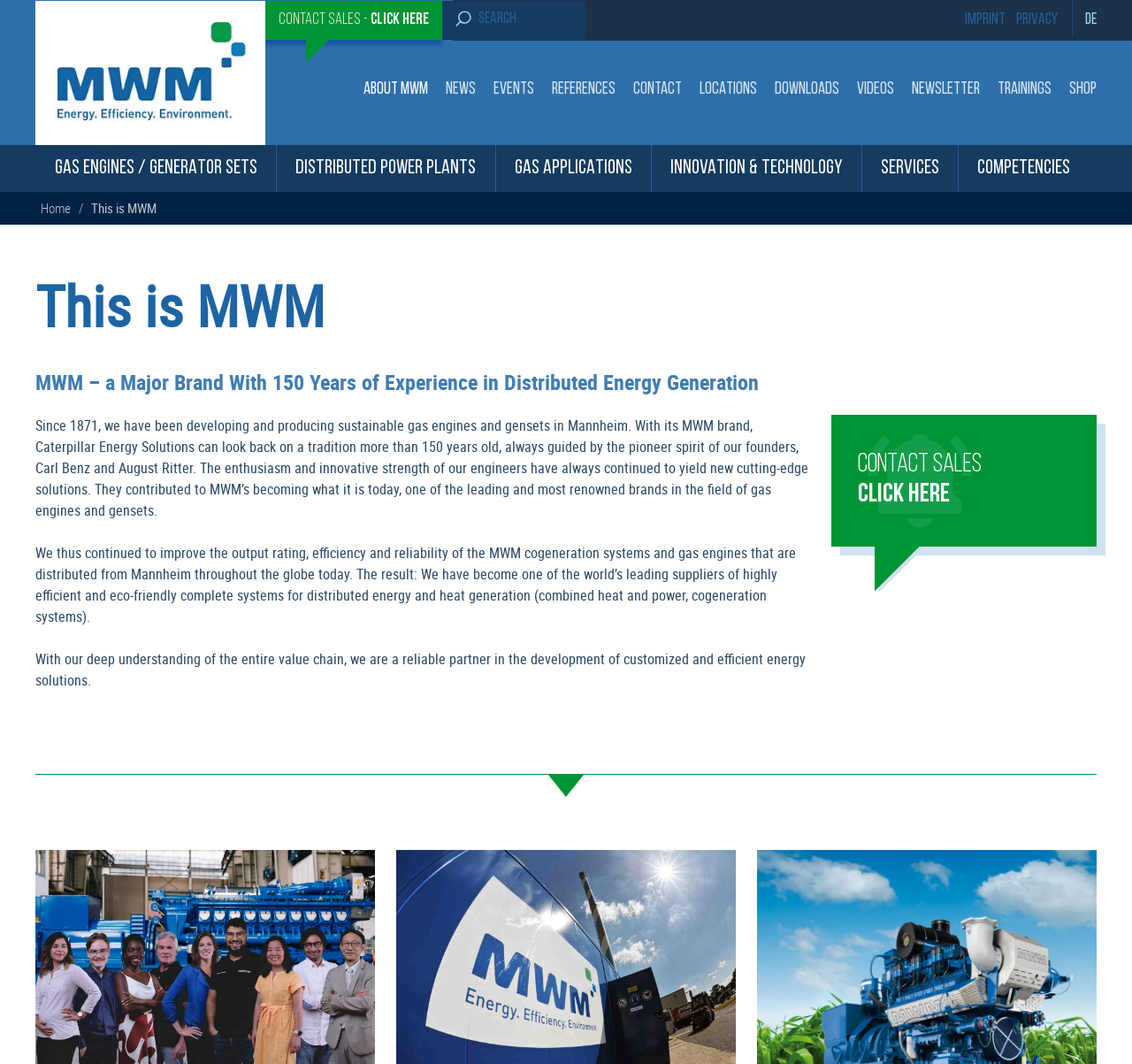Find the bounding box coordinates for the area you need to click to carry out the instruction: "Get in touch with the company". The coordinates should be four float numbers between 0 and 1, indicated as [left, top, right, bottom].

[0.552, 0.076, 0.61, 0.092]